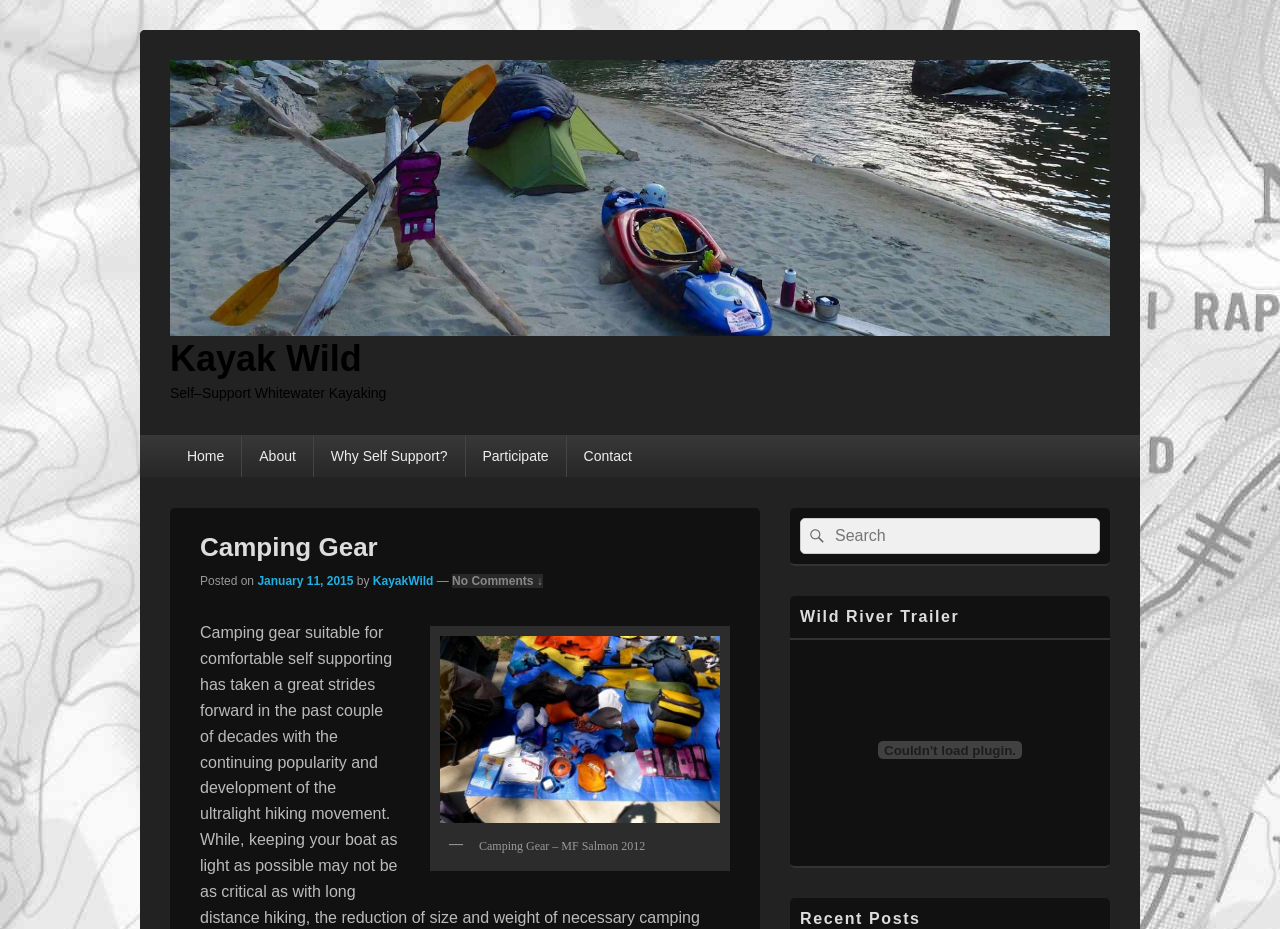Given the element description, predict the bounding box coordinates in the format (top-left x, top-left y, bottom-right x, bottom-right y), using floating point numbers between 0 and 1: alt="Kayak Wild"

[0.133, 0.347, 0.867, 0.365]